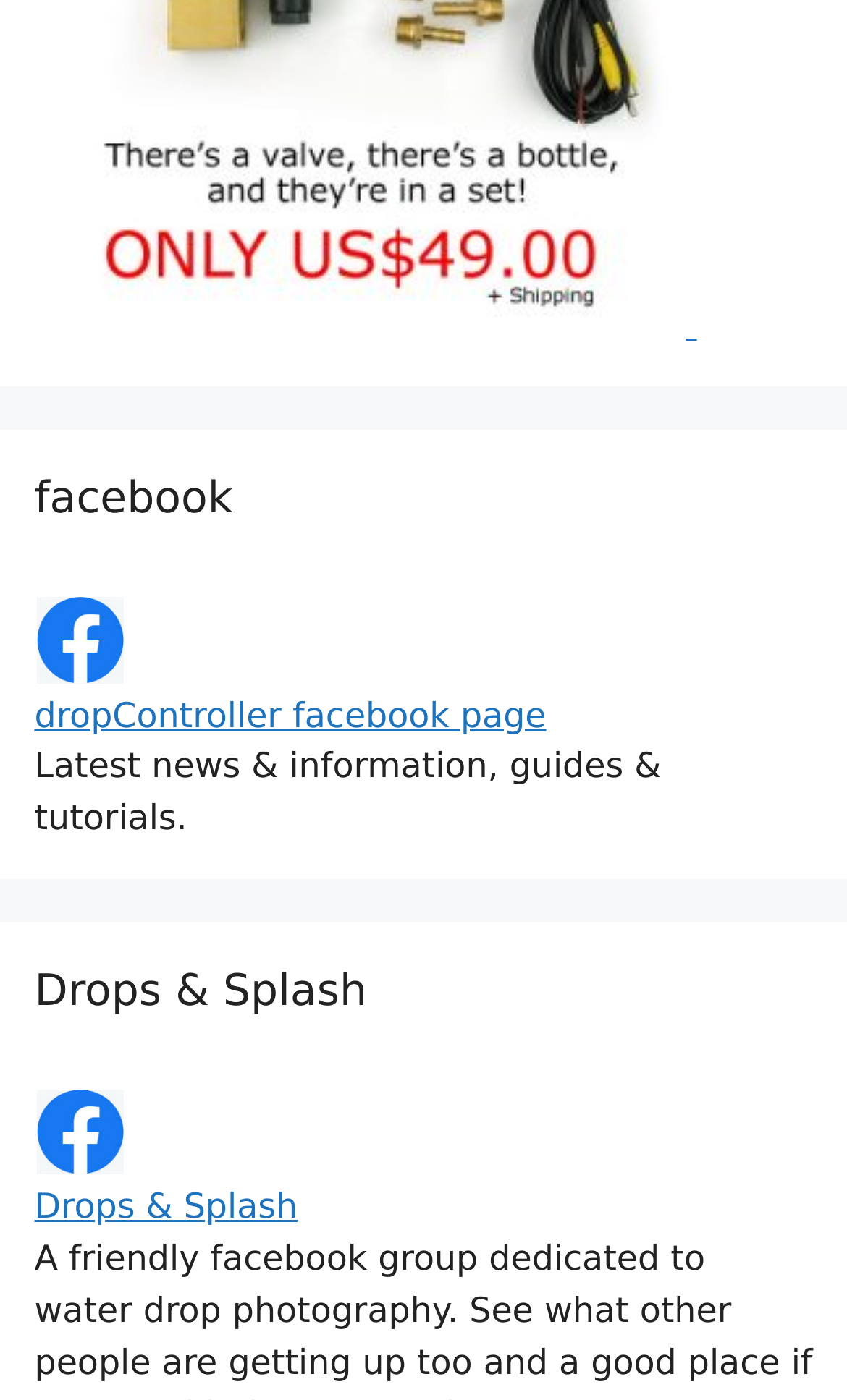What is the name of the section below the Facebook link? Using the information from the screenshot, answer with a single word or phrase.

Drops & Splash